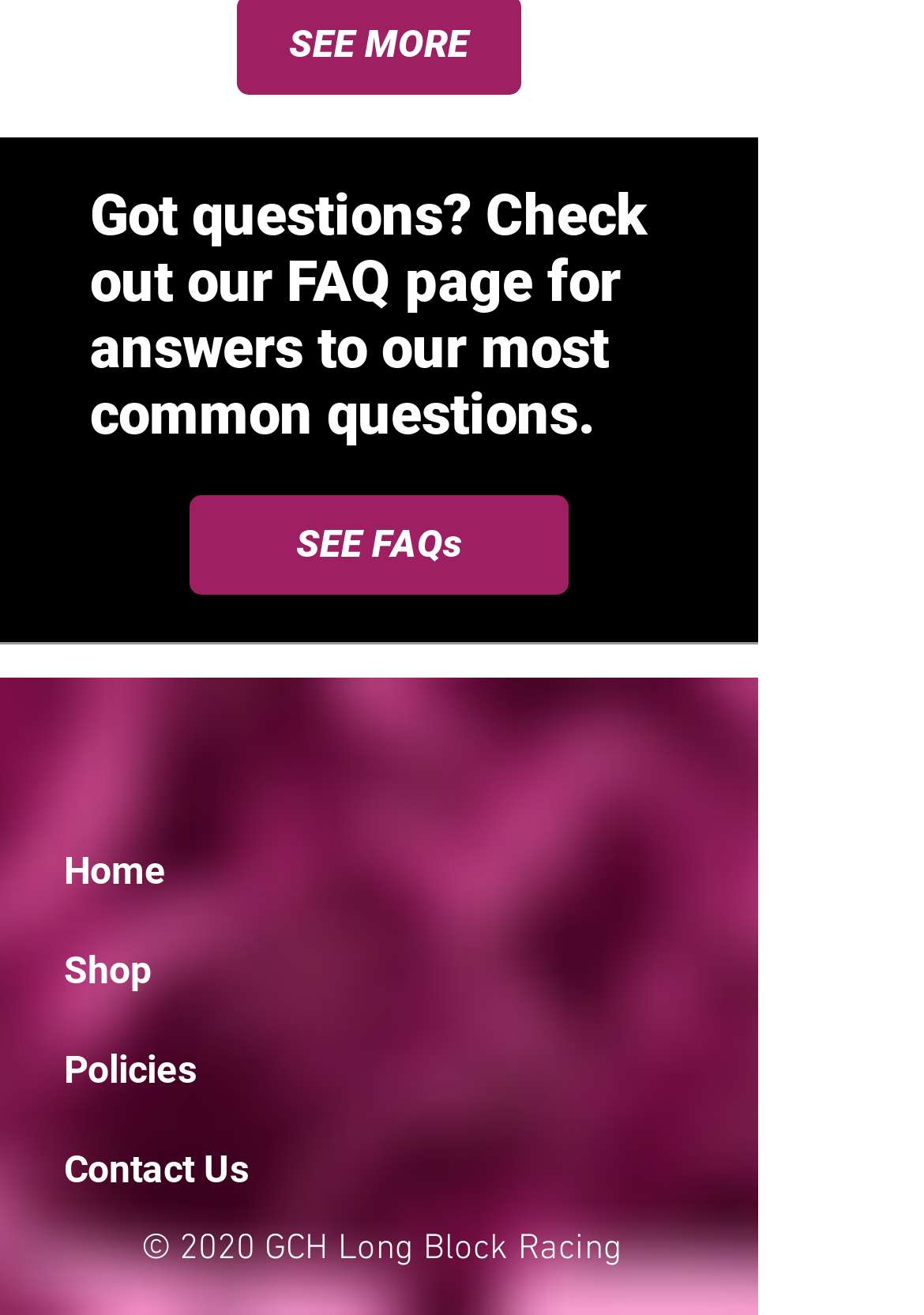Please provide a detailed answer to the question below based on the screenshot: 
What is the logo image filename?

The image element with a bounding box coordinate of [0.051, 0.543, 0.256, 0.613] has a filename of 'REVISED GCH Logo white and purple.png', which suggests that it is a logo image for GCH Long Block Racing.